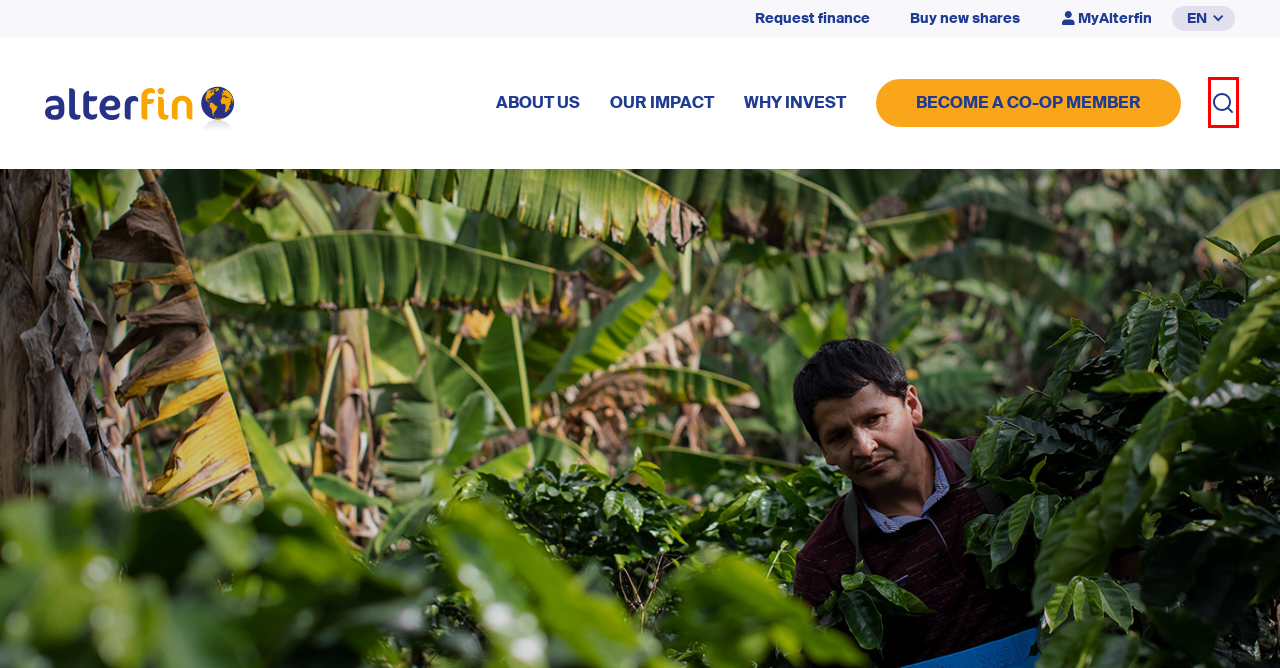Examine the screenshot of a webpage featuring a red bounding box and identify the best matching webpage description for the new page that results from clicking the element within the box. Here are the options:
A. My Alterfin heritage
B. Subscription form for new shareholders | Alterfin Forms
C. Accueil - Label Finance solidaire
D. Au travail
E. Home - B Lab Europe
F. Search Results
G. Cookie-Script: GDPR | CCPA | ePR cookie compliance solution
H. Faire un don

F